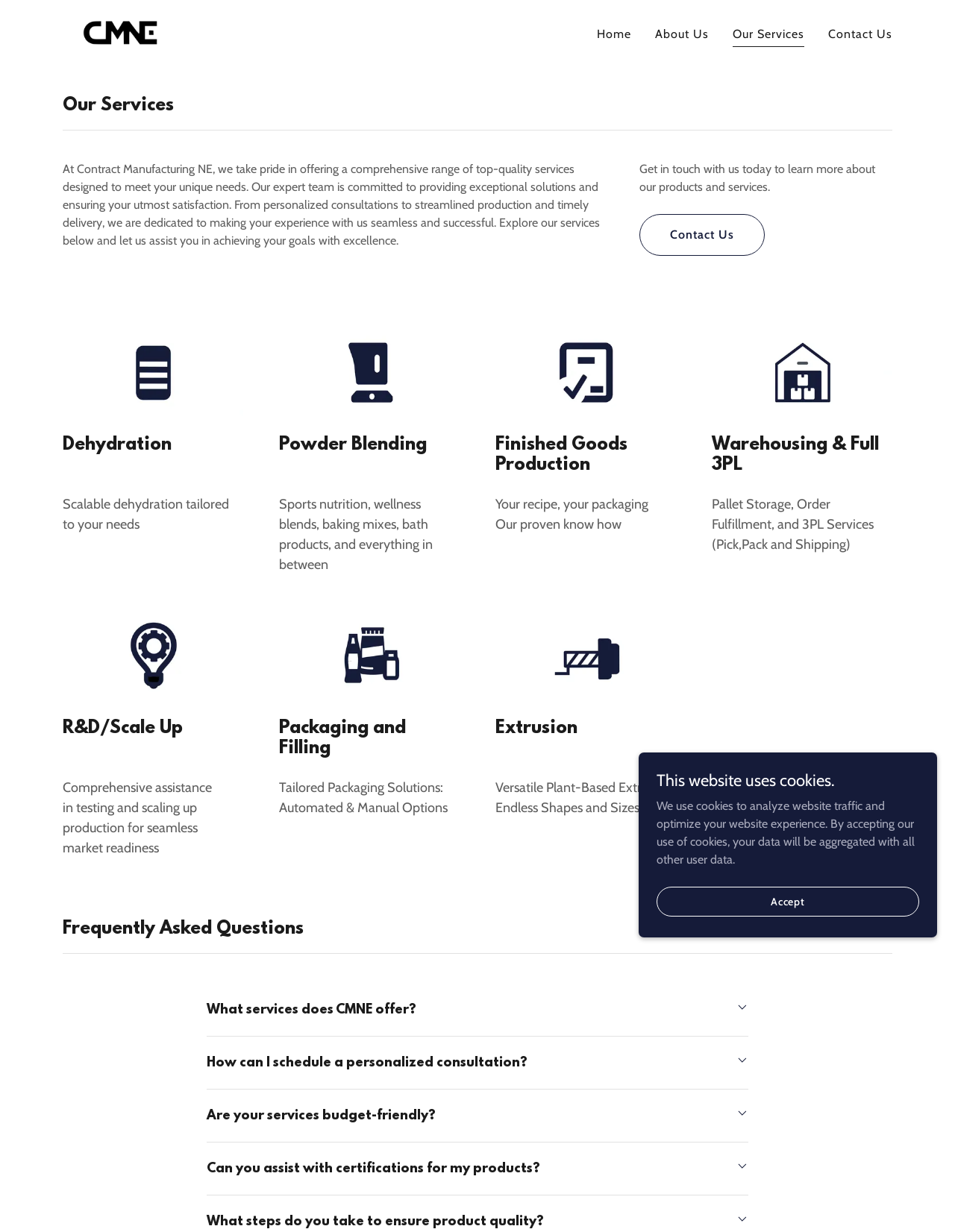Please find the bounding box coordinates of the element that you should click to achieve the following instruction: "Explore the 'Dehydration' service". The coordinates should be presented as four float numbers between 0 and 1: [left, top, right, bottom].

[0.066, 0.353, 0.255, 0.37]